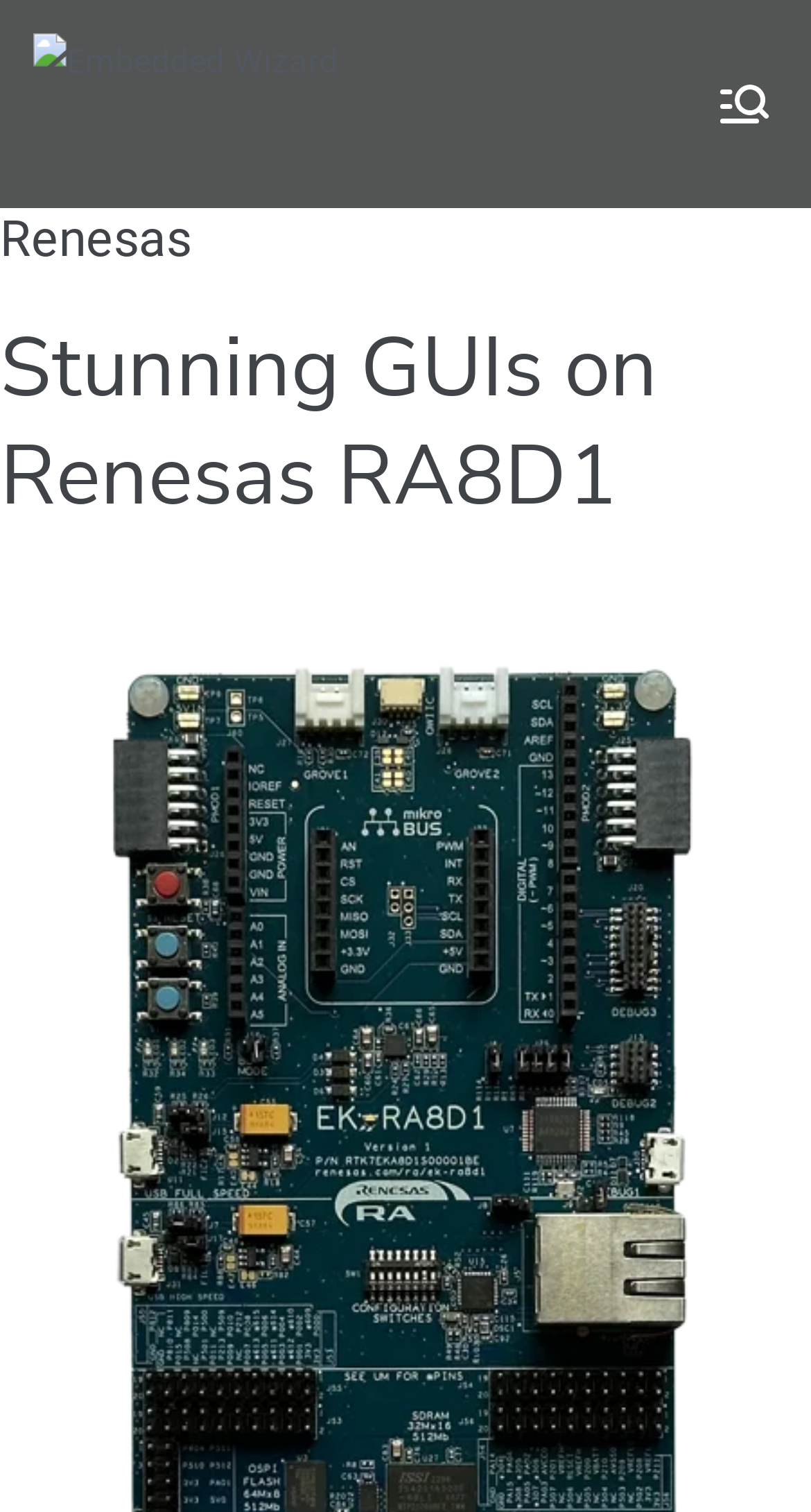What is the logo of the webpage? Please answer the question using a single word or phrase based on the image.

Embedded Wizard